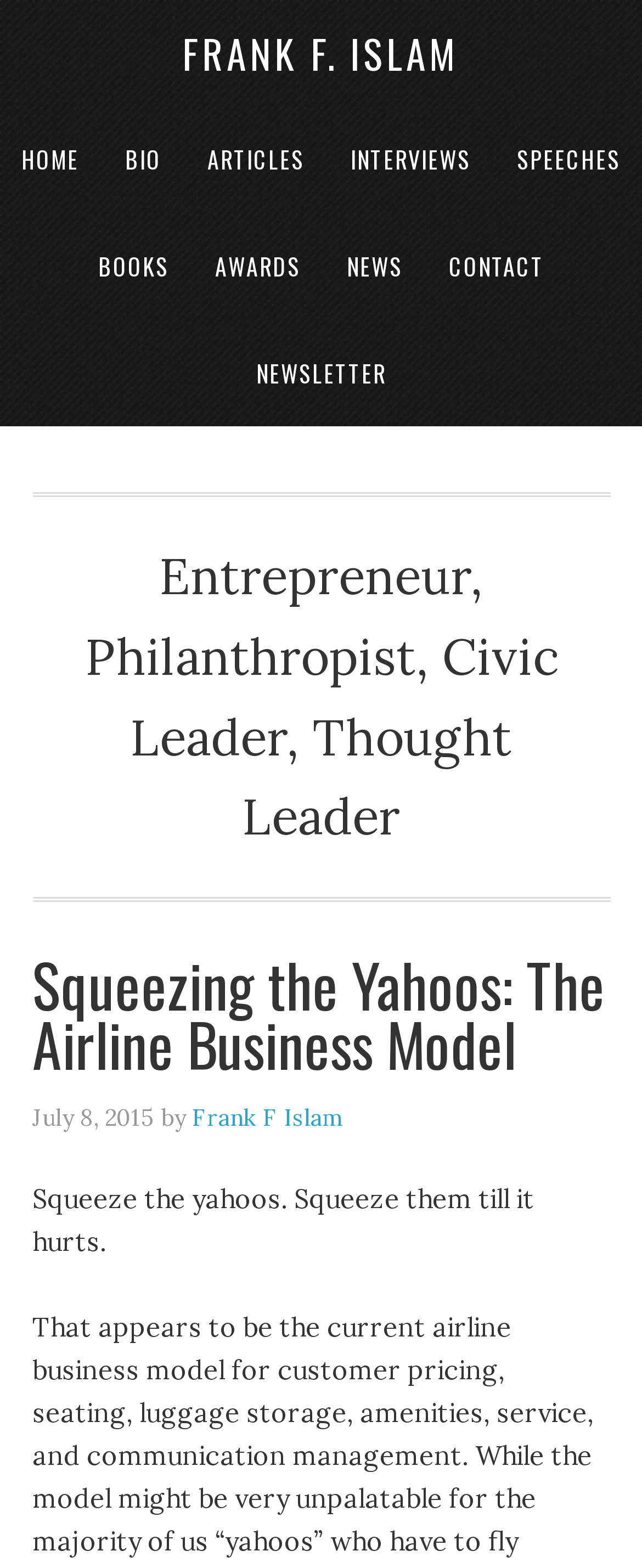Identify the bounding box coordinates of the specific part of the webpage to click to complete this instruction: "view Frank F. Islam's bio".

[0.164, 0.067, 0.282, 0.135]